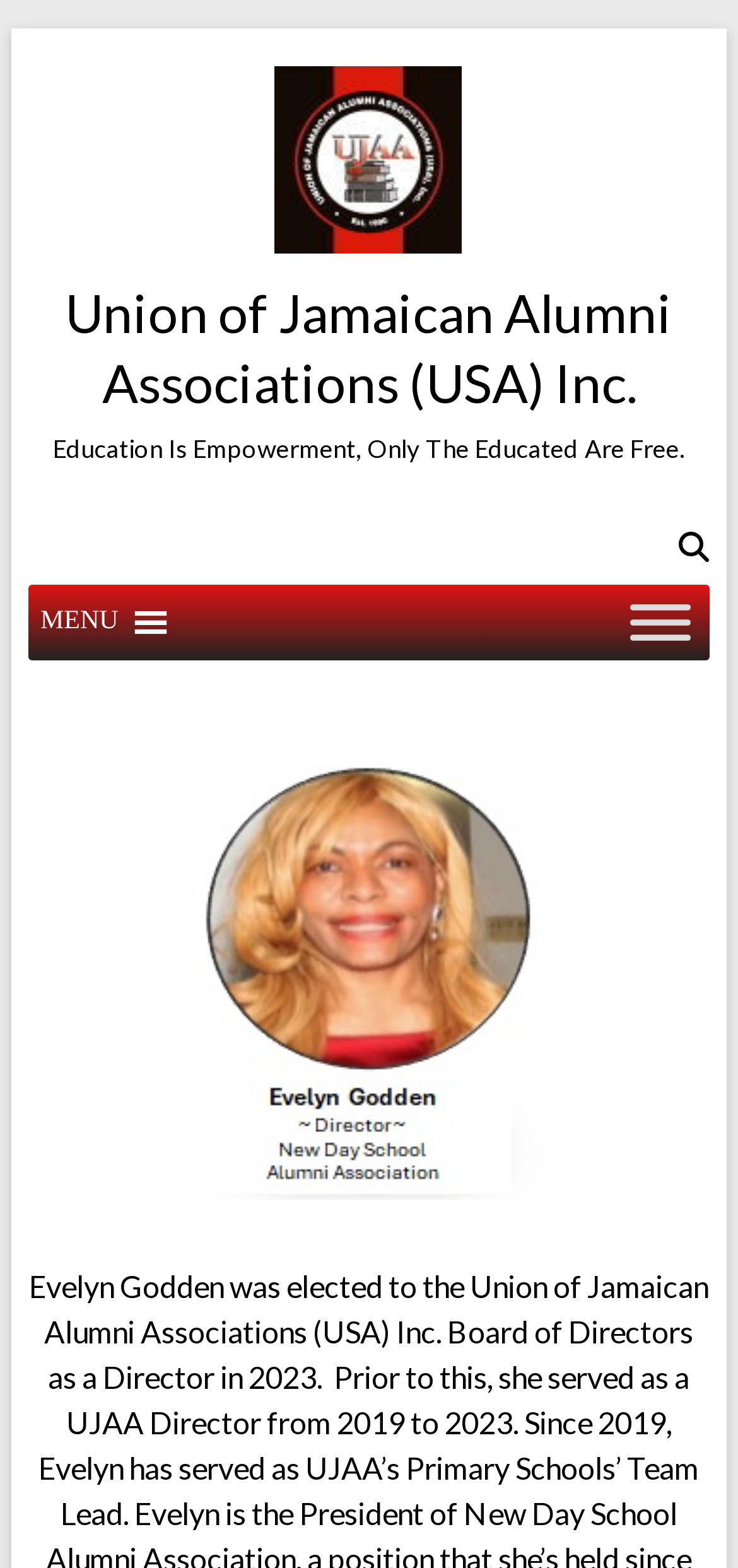Find the bounding box coordinates for the HTML element described in this sentence: "aria-label="Toggle Menu"". Provide the coordinates as four float numbers between 0 and 1, in the format [left, top, right, bottom].

[0.853, 0.385, 0.935, 0.409]